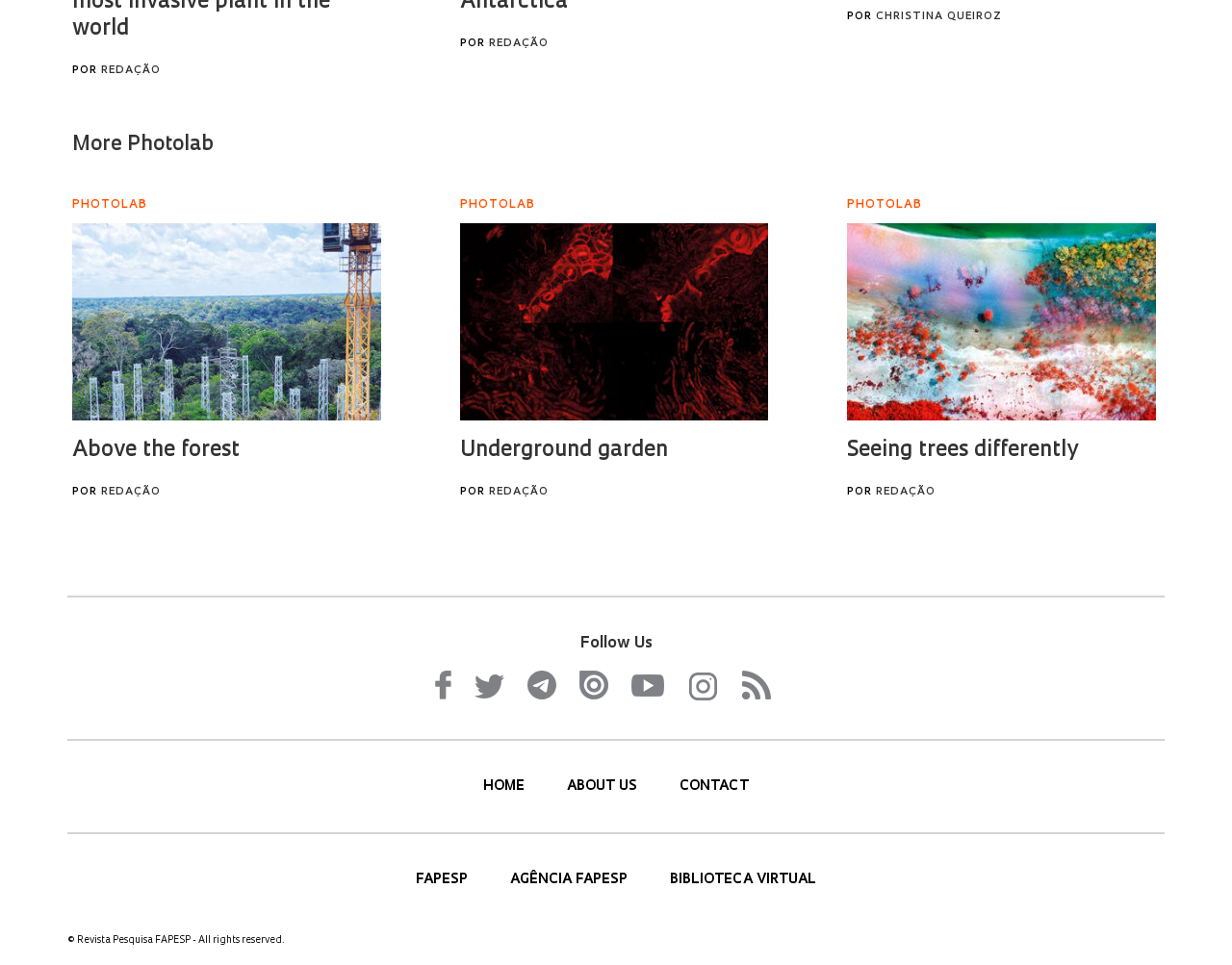Determine the bounding box coordinates of the region that needs to be clicked to achieve the task: "Read about us".

[0.46, 0.808, 0.52, 0.823]